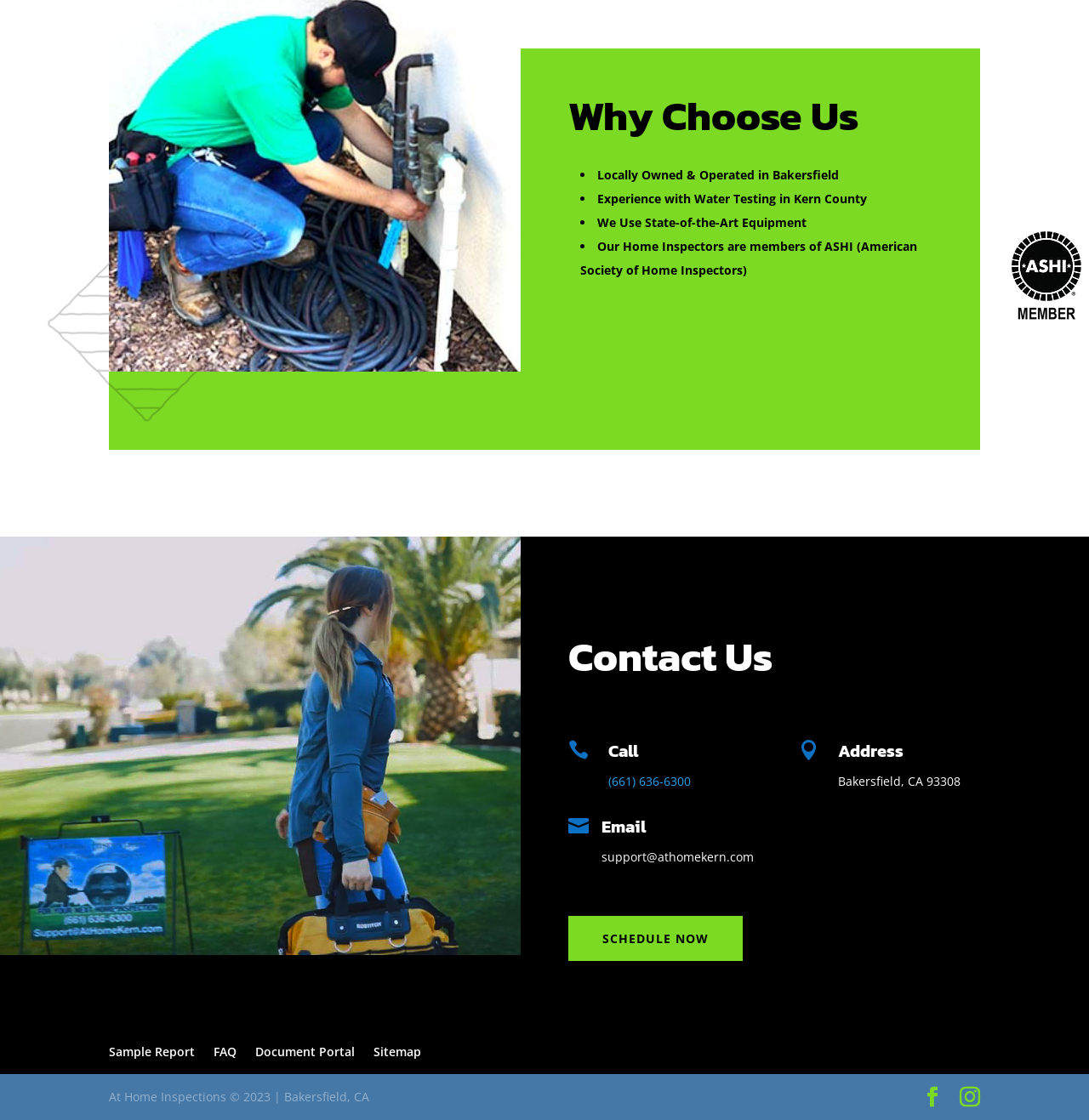Provide a brief response to the question below using one word or phrase:
What is the company's name?

At Home Inspections